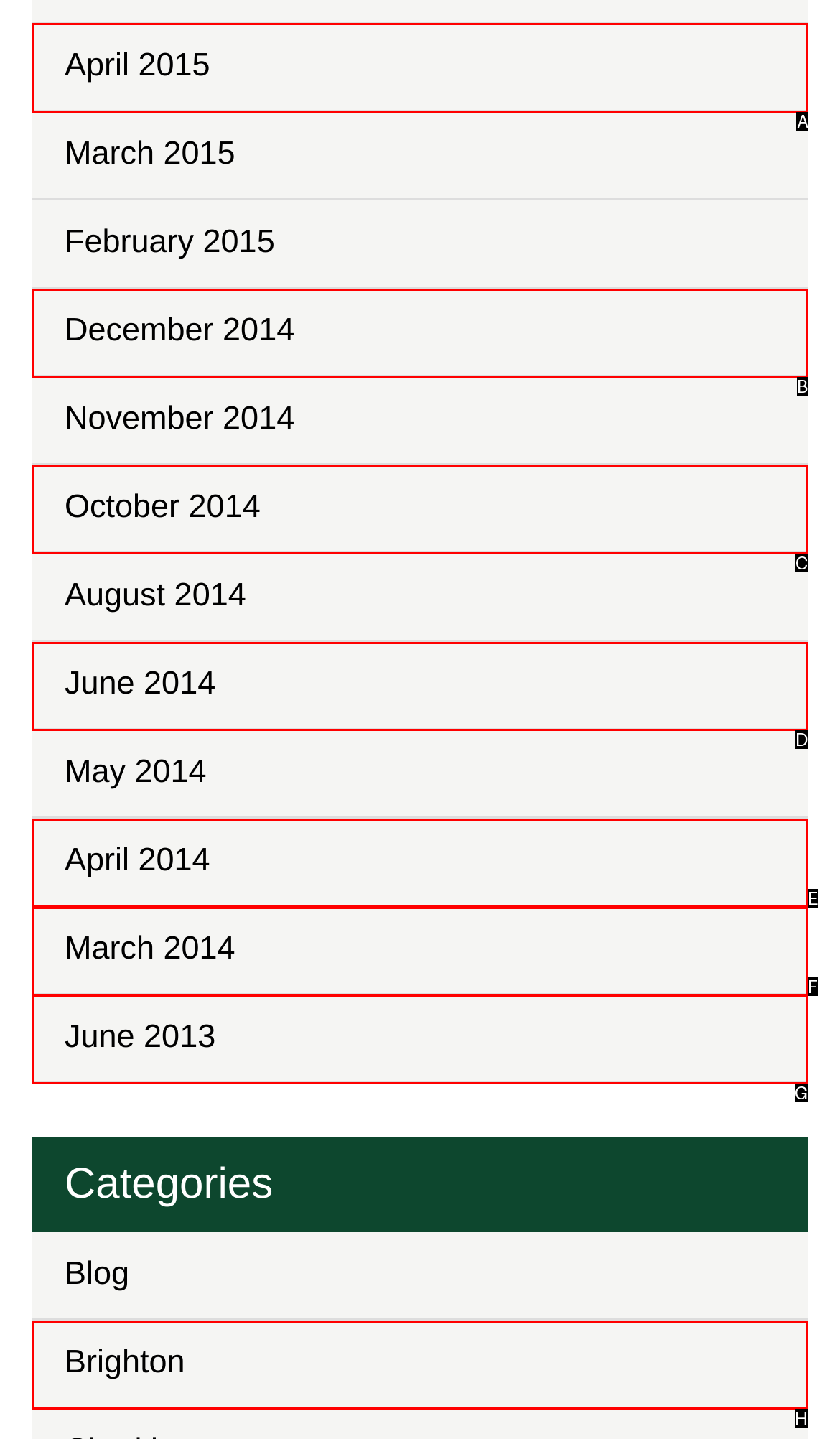To achieve the task: view April 2015 archives, which HTML element do you need to click?
Respond with the letter of the correct option from the given choices.

A